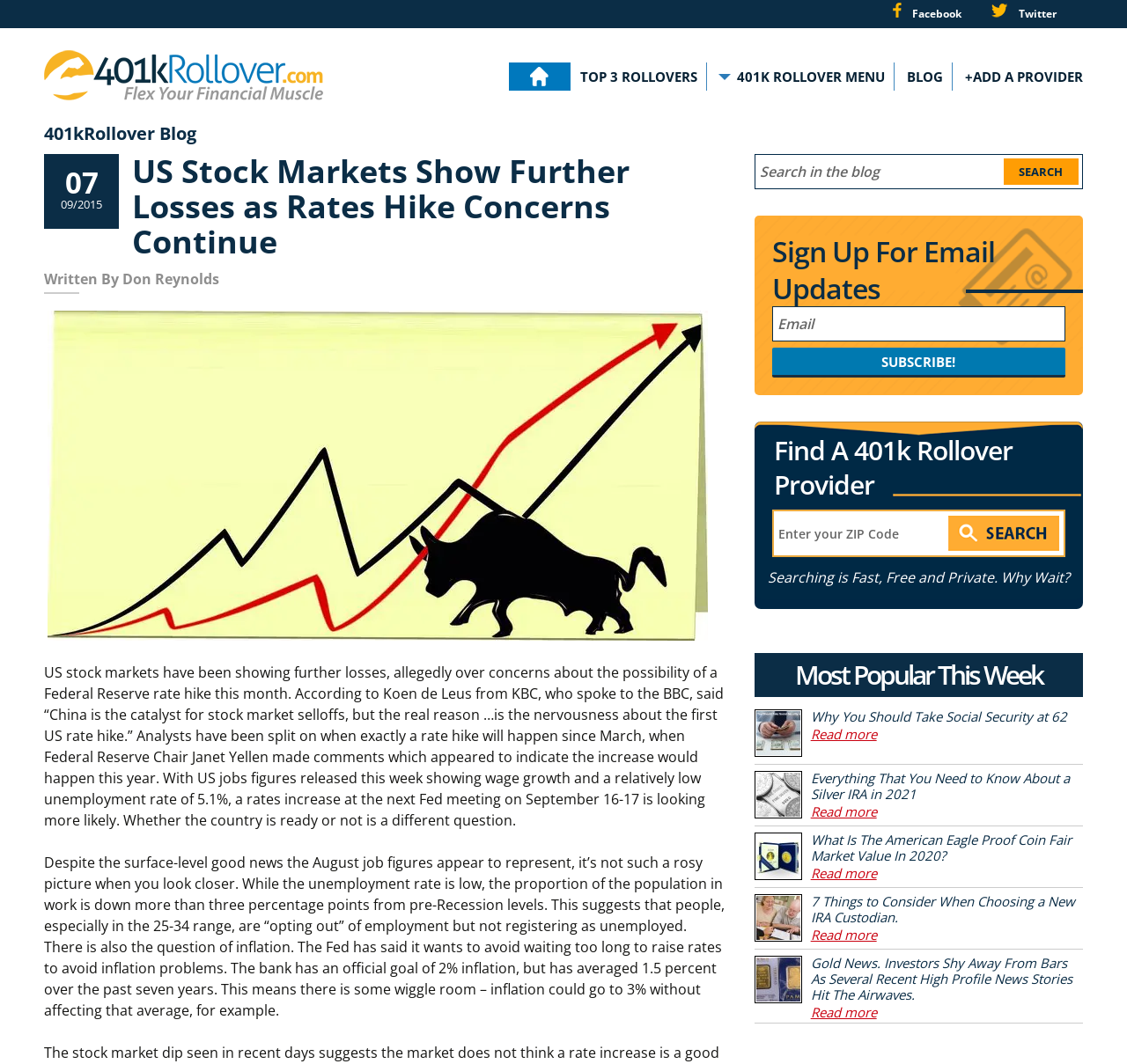What is the unemployment rate mentioned in the article?
Answer the question with as much detail as possible.

I found the unemployment rate by reading the text 'With US jobs figures released this week showing wage growth and a relatively low unemployment rate of 5.1%, a rates increase at the next Fed meeting on September 16-17 is looking more likely.' which mentions the unemployment rate as 5.1%.